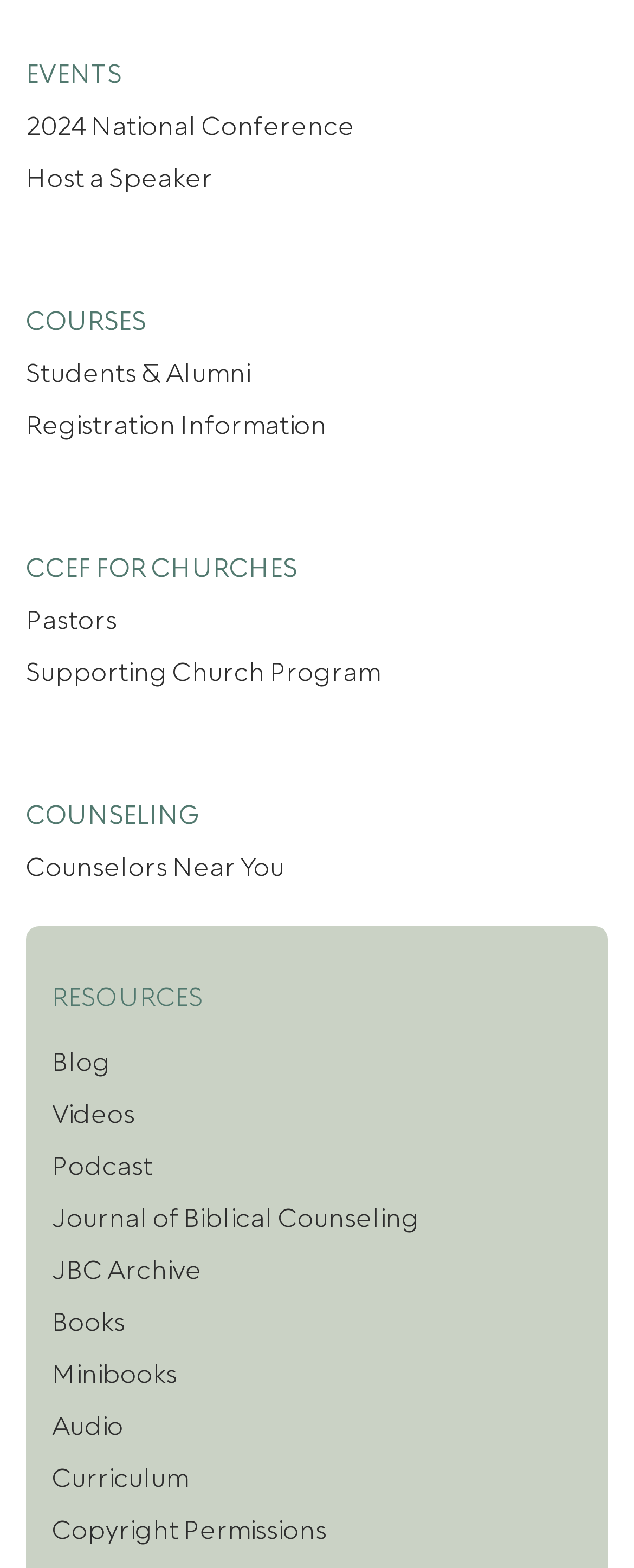Locate the bounding box coordinates of the UI element described by: "JBC Archive". Provide the coordinates as four float numbers between 0 and 1, formatted as [left, top, right, bottom].

[0.082, 0.798, 0.318, 0.821]